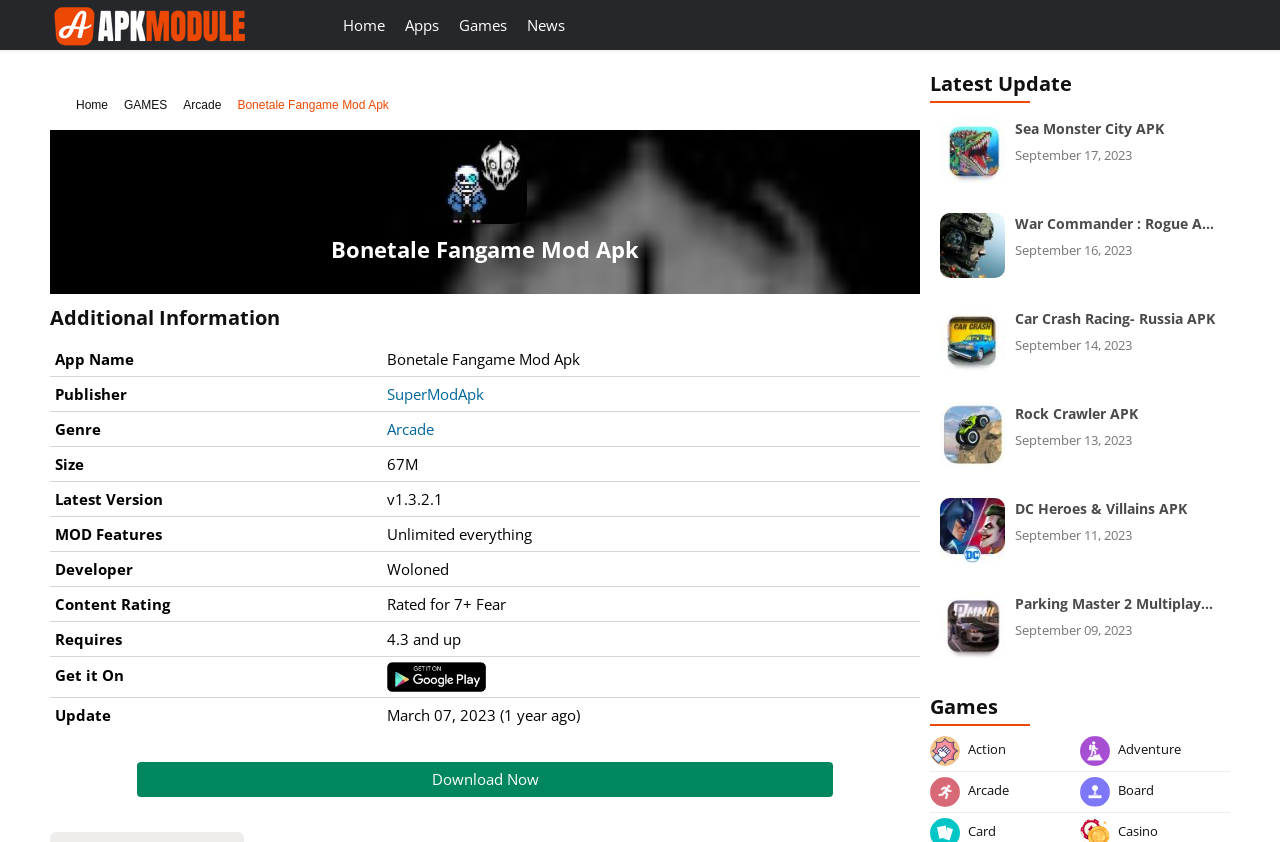Give a concise answer using one word or a phrase to the following question:
What is the latest version of the game?

v1.3.2.1